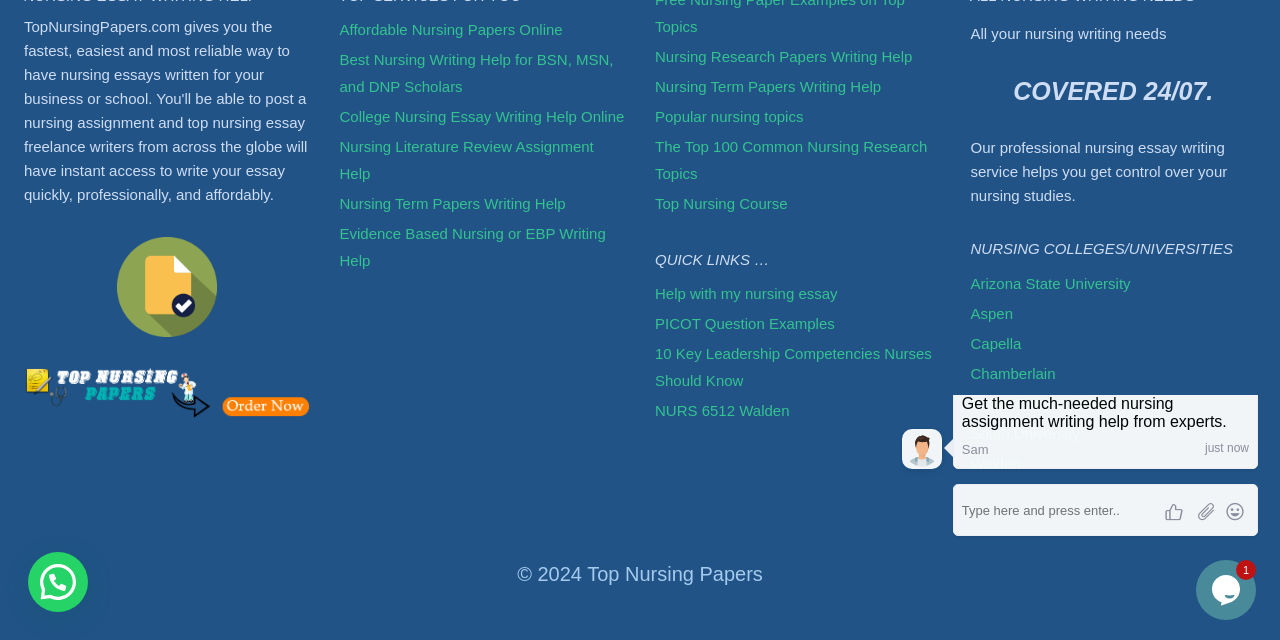Using the description: "Top Nursing Course", determine the UI element's bounding box coordinates. Ensure the coordinates are in the format of four float numbers between 0 and 1, i.e., [left, top, right, bottom].

[0.512, 0.295, 0.735, 0.341]